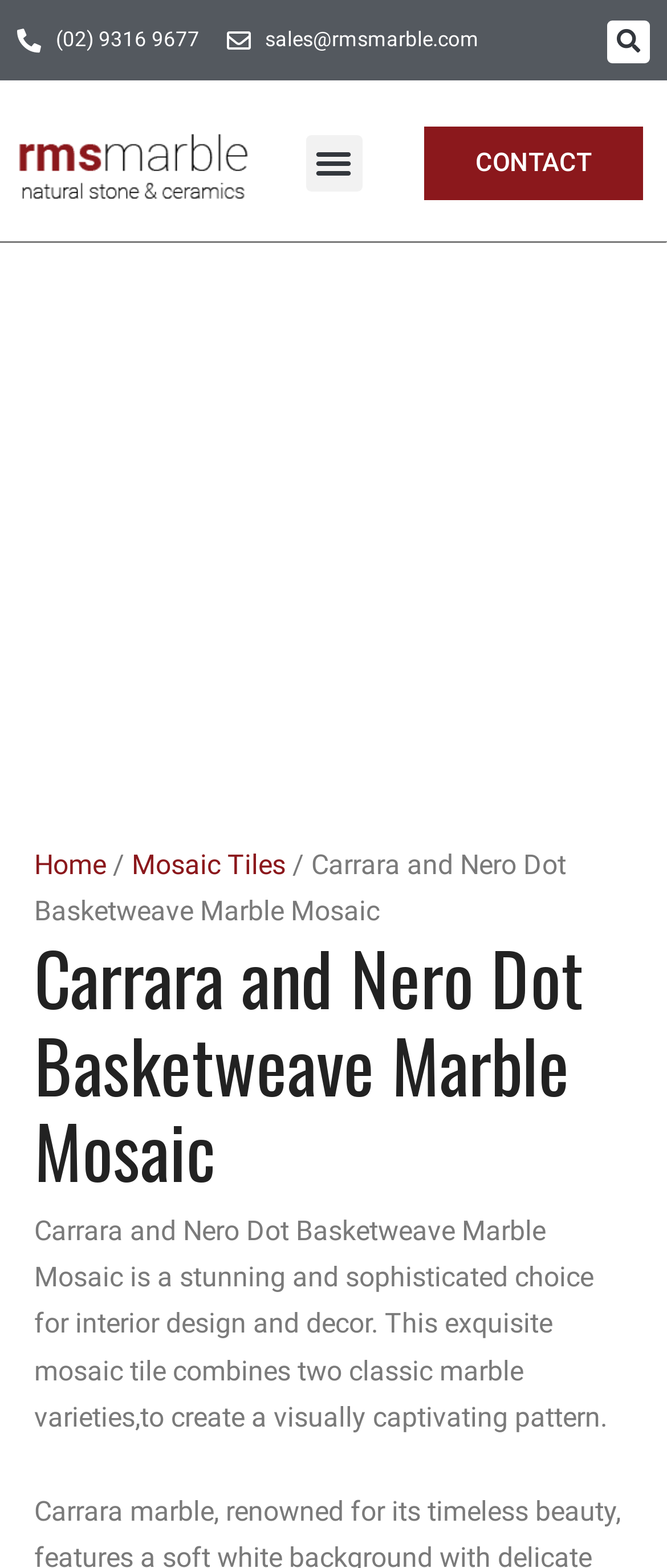Find the bounding box coordinates for the element that must be clicked to complete the instruction: "Send an email". The coordinates should be four float numbers between 0 and 1, indicated as [left, top, right, bottom].

[0.34, 0.011, 0.718, 0.041]